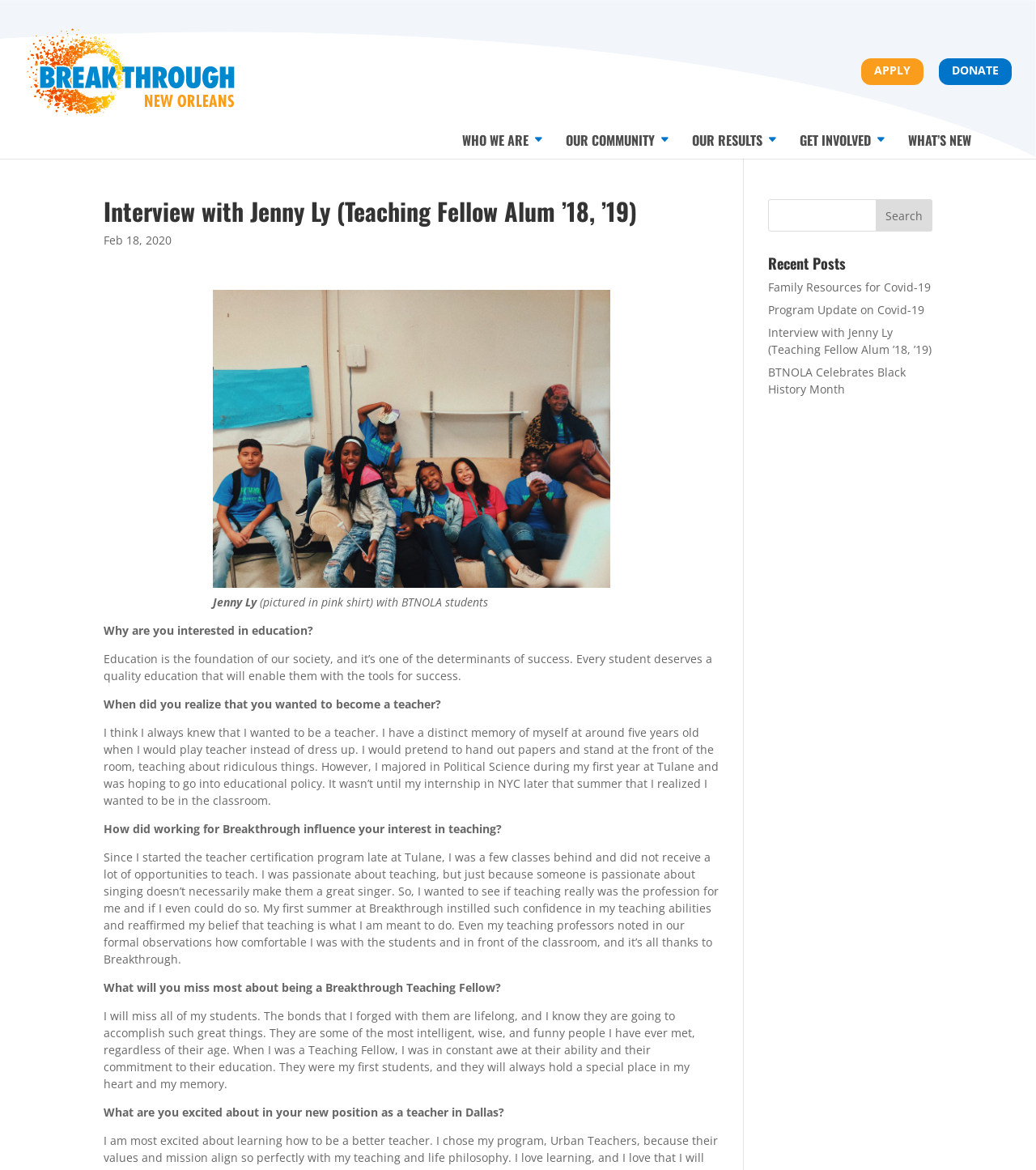Please determine the bounding box coordinates for the element with the description: "BTNOLA Celebrates Black History Month".

[0.741, 0.311, 0.874, 0.339]